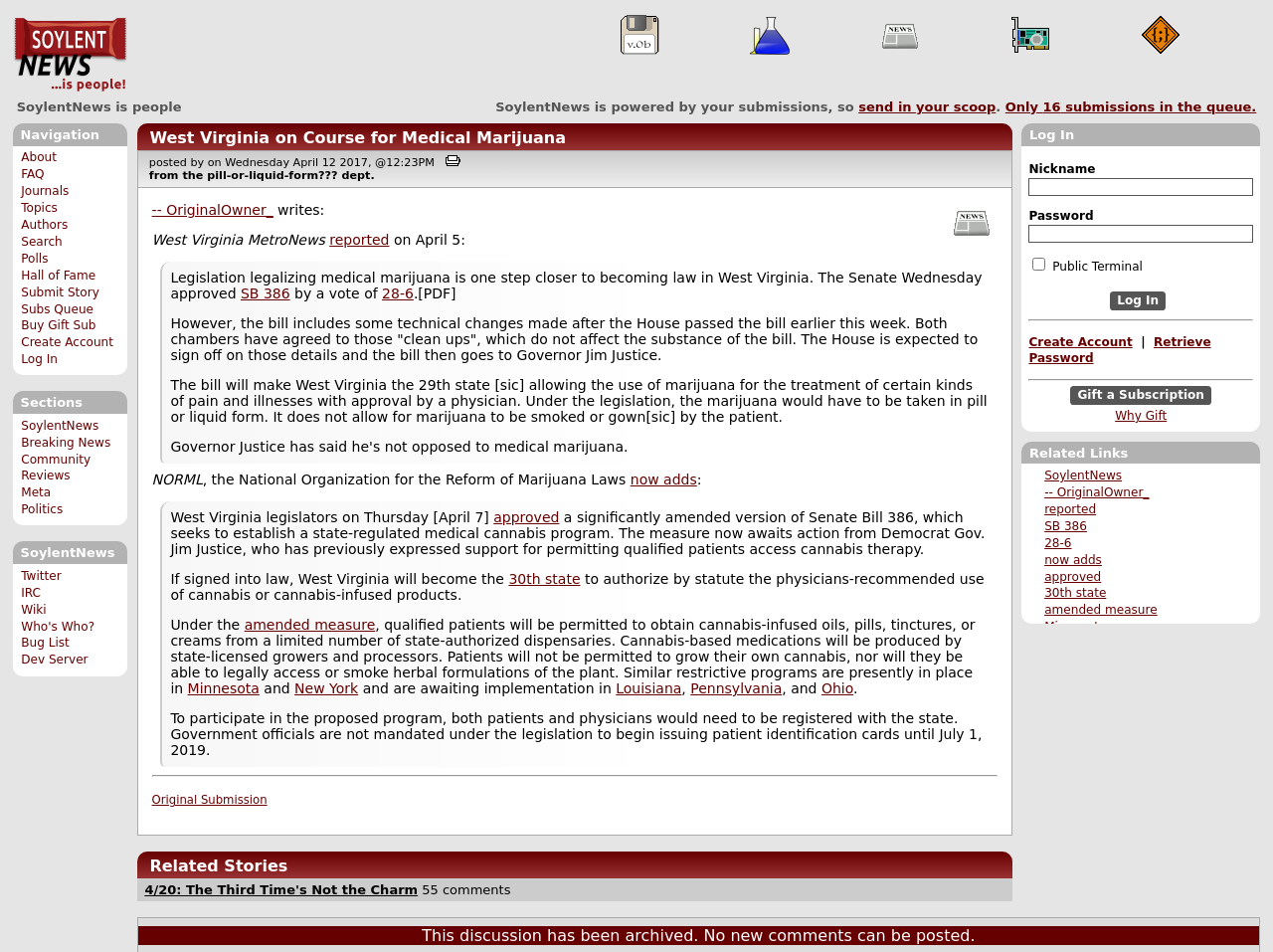Please answer the following question as detailed as possible based on the image: 
What type of news is mentioned in the article?

I found the answer by reading the title of the article, which mentions 'West Virginia on Course for Medical Marijuana', indicating that the article is about medical marijuana news.